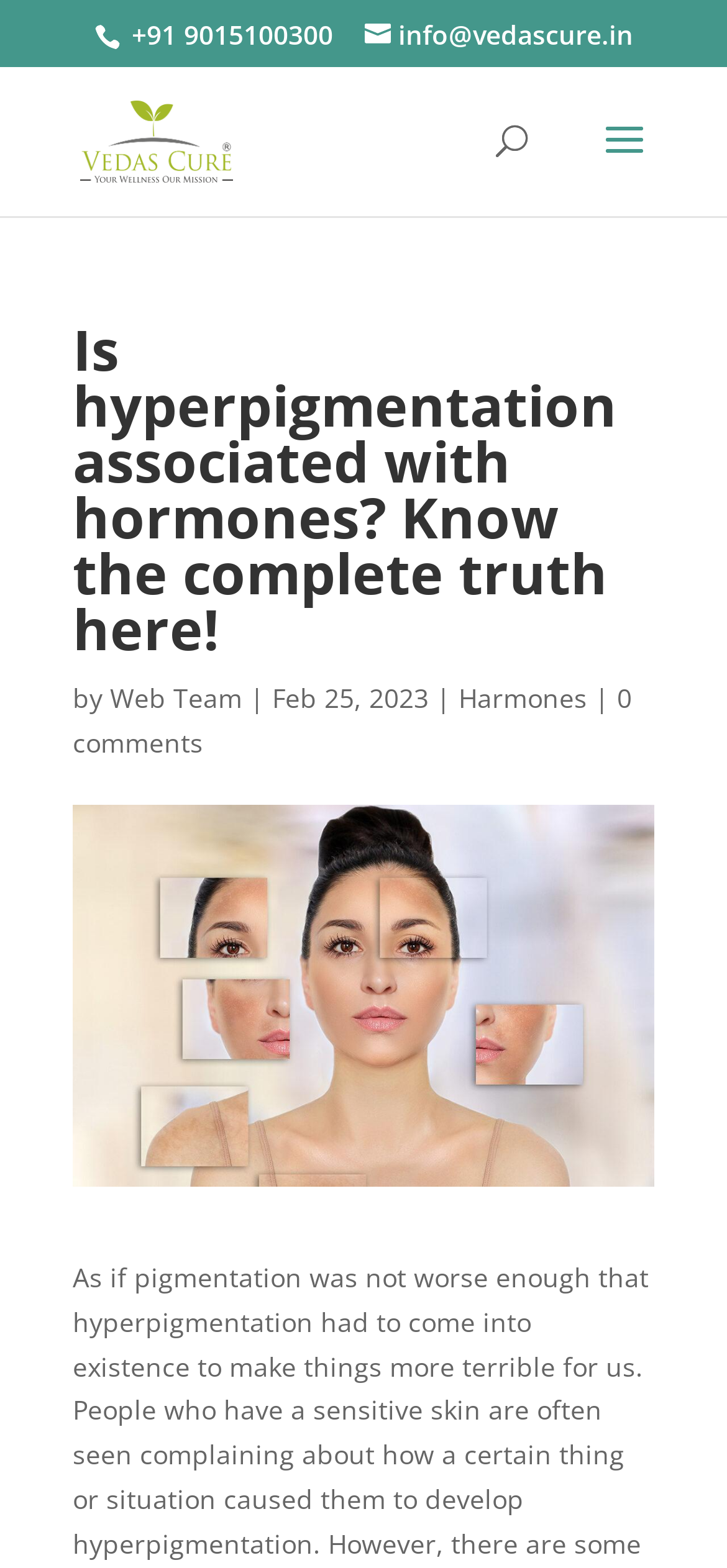Who is the author of the article?
Please give a detailed and elaborate answer to the question.

I found the author by looking at the link element with the bounding box coordinates [0.151, 0.434, 0.333, 0.456], which contains the text 'Web Team'.